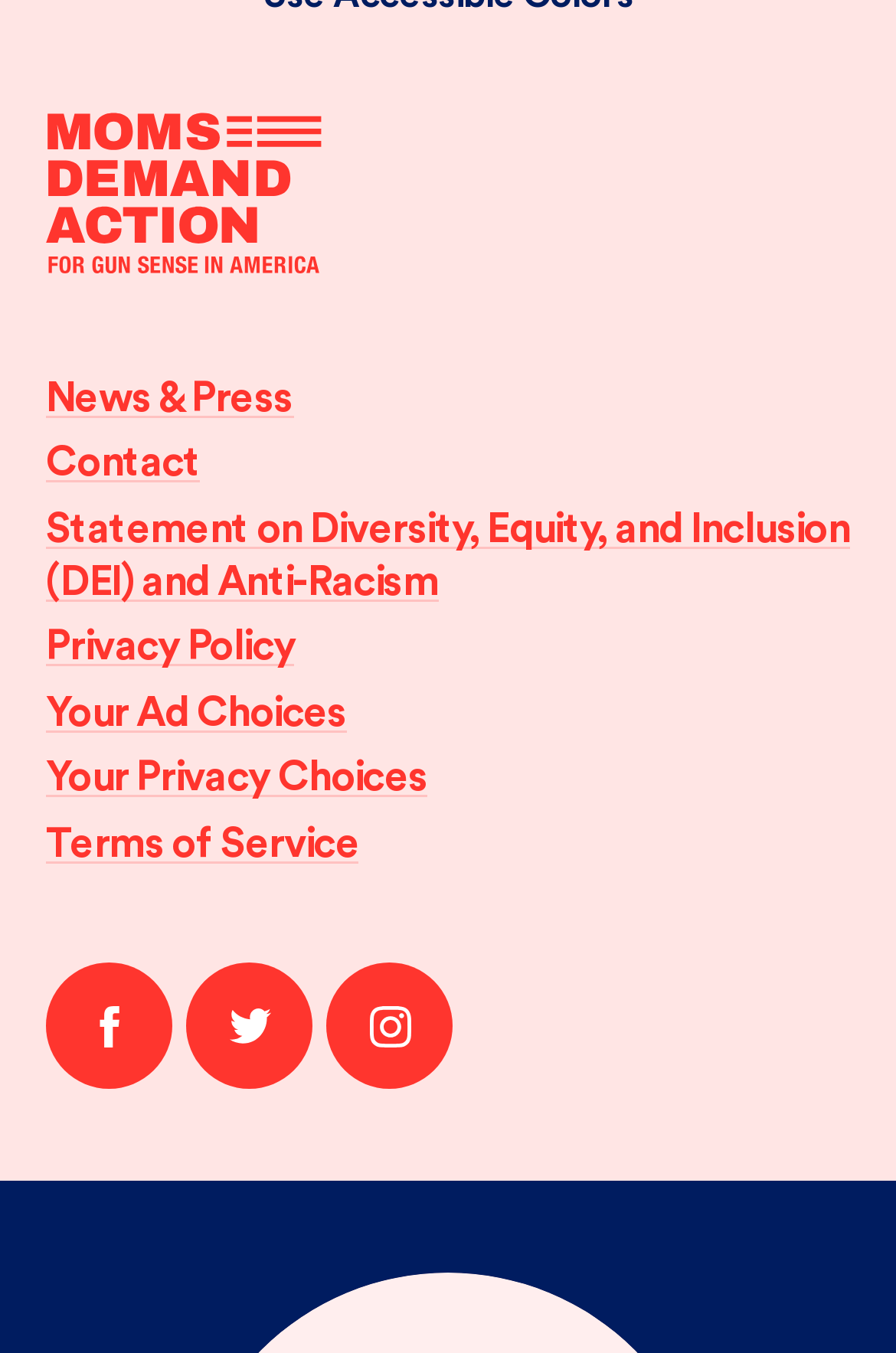Reply to the question with a single word or phrase:
How many links are in the footer section?

9